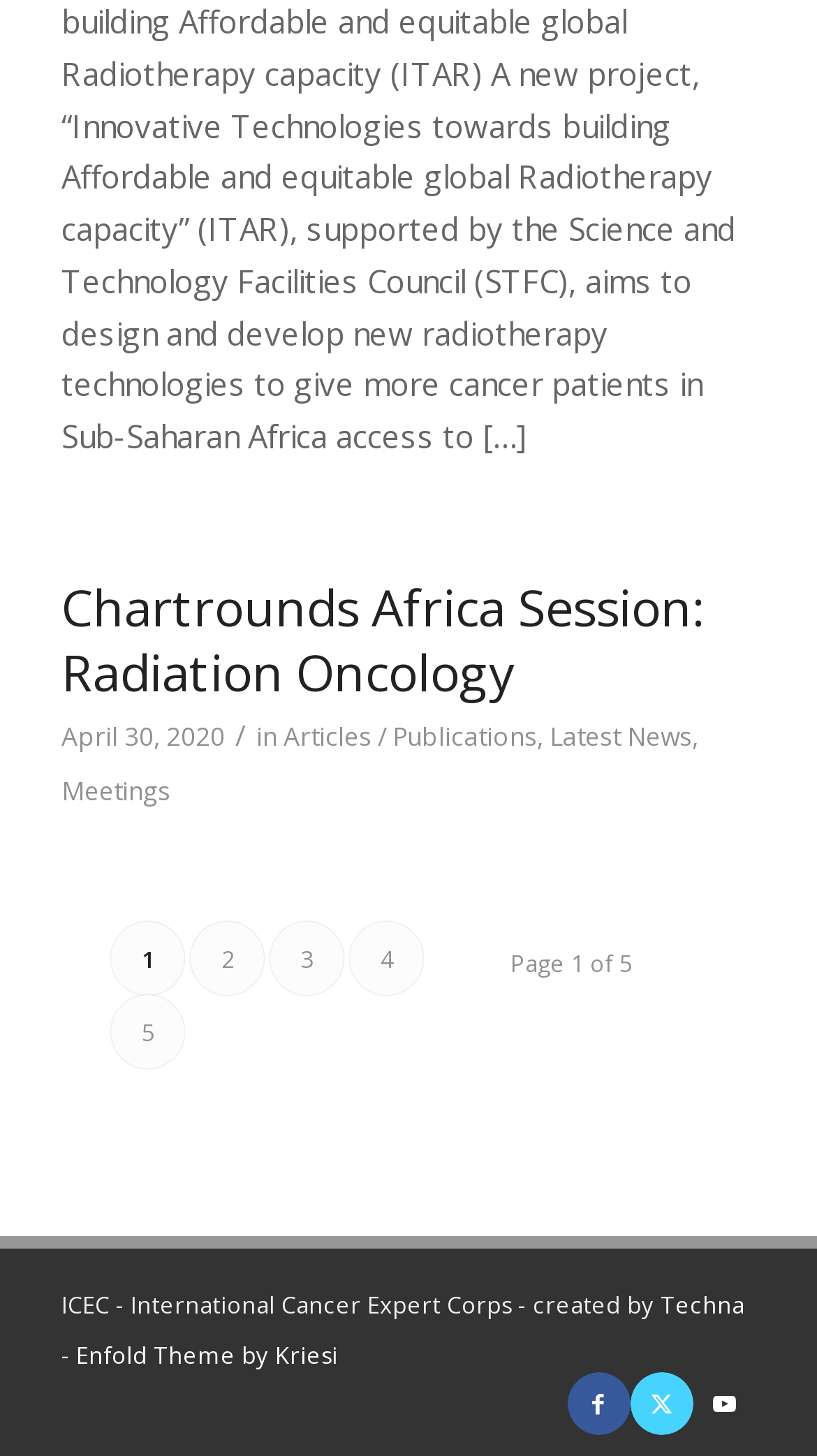Consider the image and give a detailed and elaborate answer to the question: 
How many pages are there in the current article?

The number of pages in the current article can be found at the bottom of the webpage, where it says 'Page 1 of 5'. This indicates that there are 5 pages in total.